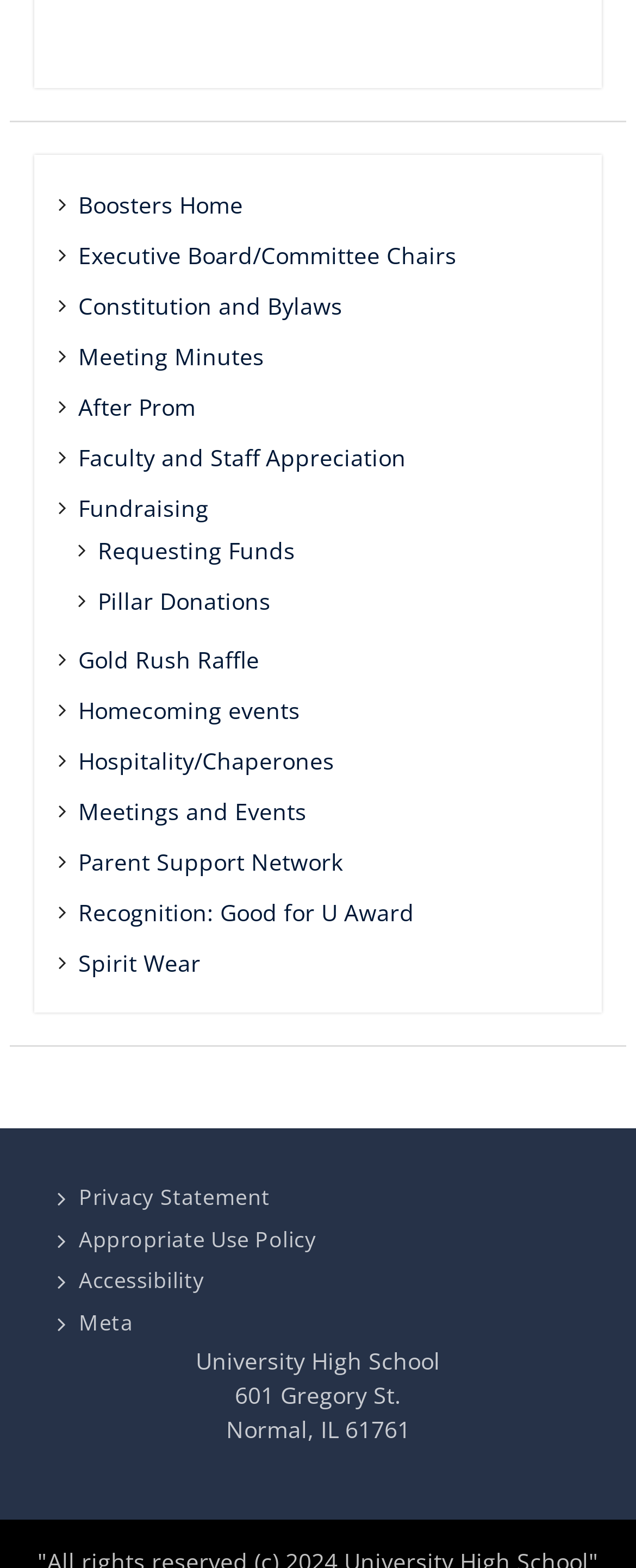Show the bounding box coordinates for the HTML element described as: "Hospitality/Chaperones".

[0.123, 0.475, 0.525, 0.495]